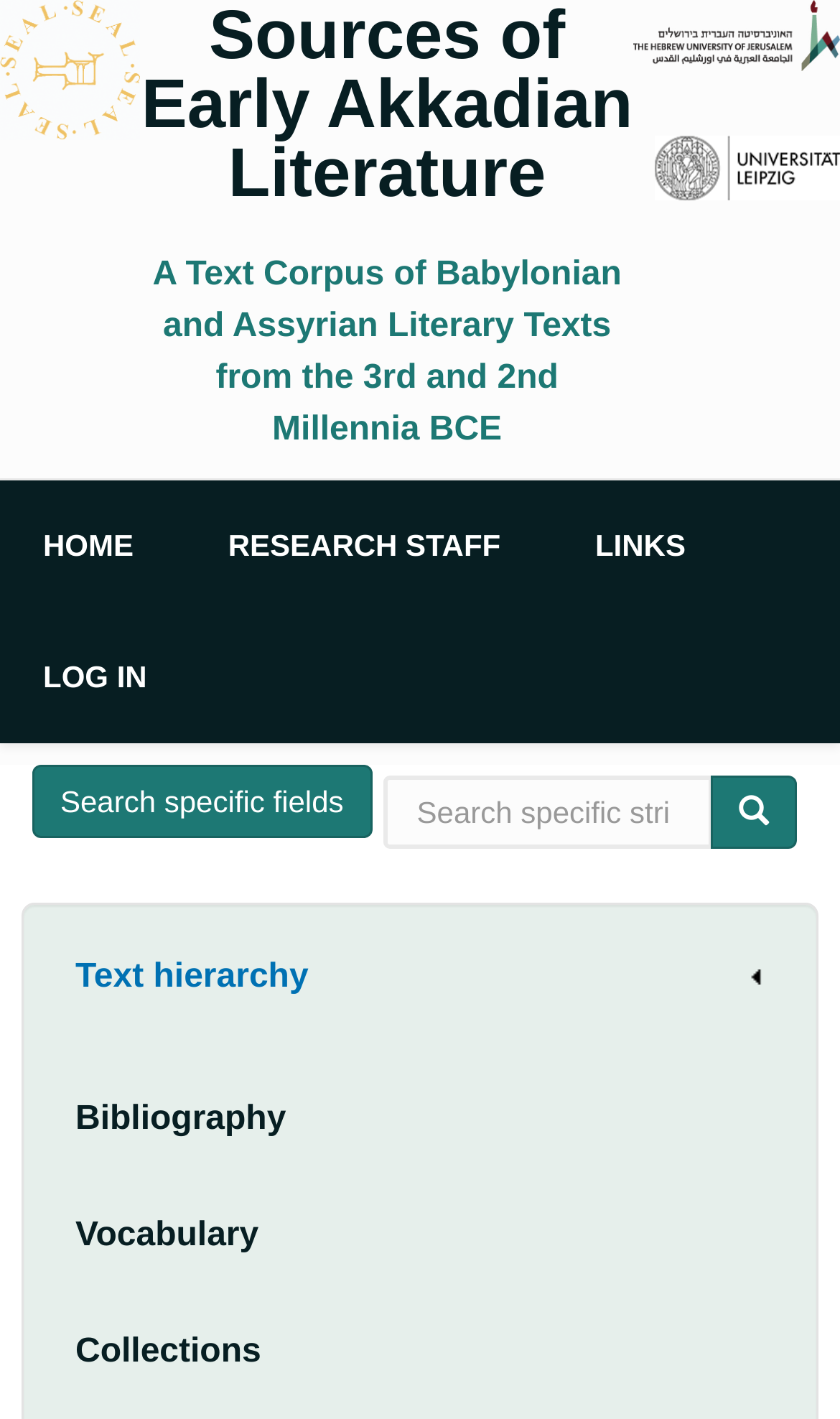Identify the bounding box for the UI element specified in this description: "Search specific fields". The coordinates must be four float numbers between 0 and 1, formatted as [left, top, right, bottom].

[0.038, 0.539, 0.442, 0.591]